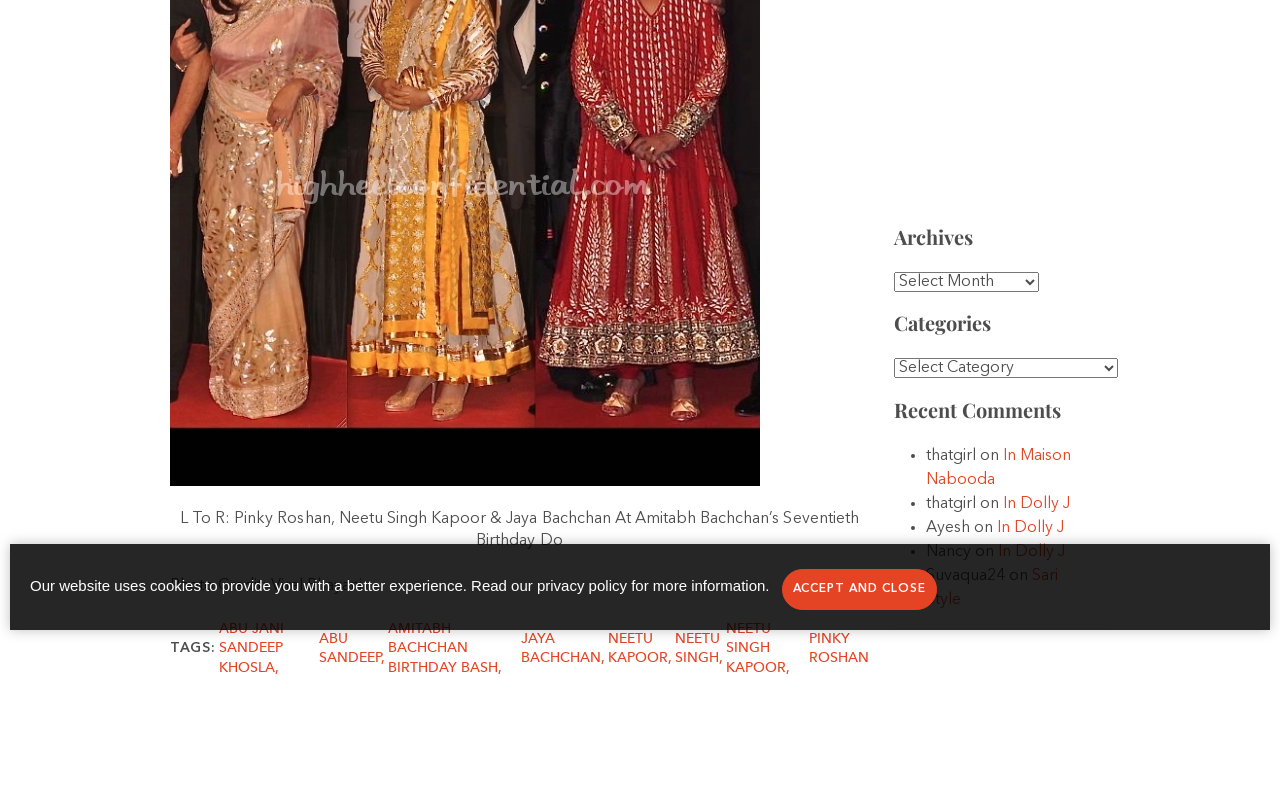Using the webpage screenshot and the element description Deco, determine the bounding box coordinates. Specify the coordinates in the format (top-left x, top-left y, bottom-right x, bottom-right y) with values ranging from 0 to 1.

None